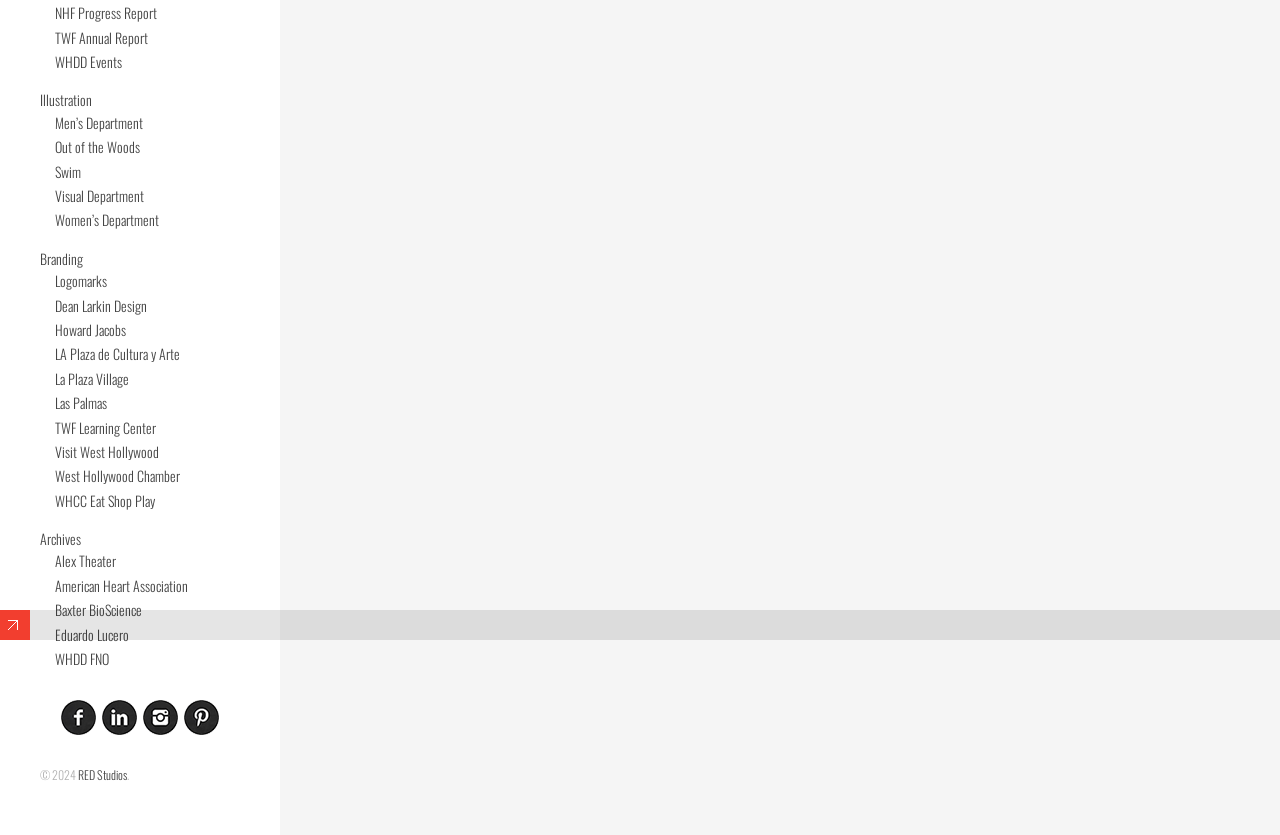Find the bounding box coordinates for the UI element that matches this description: "Archives".

[0.031, 0.632, 0.063, 0.658]